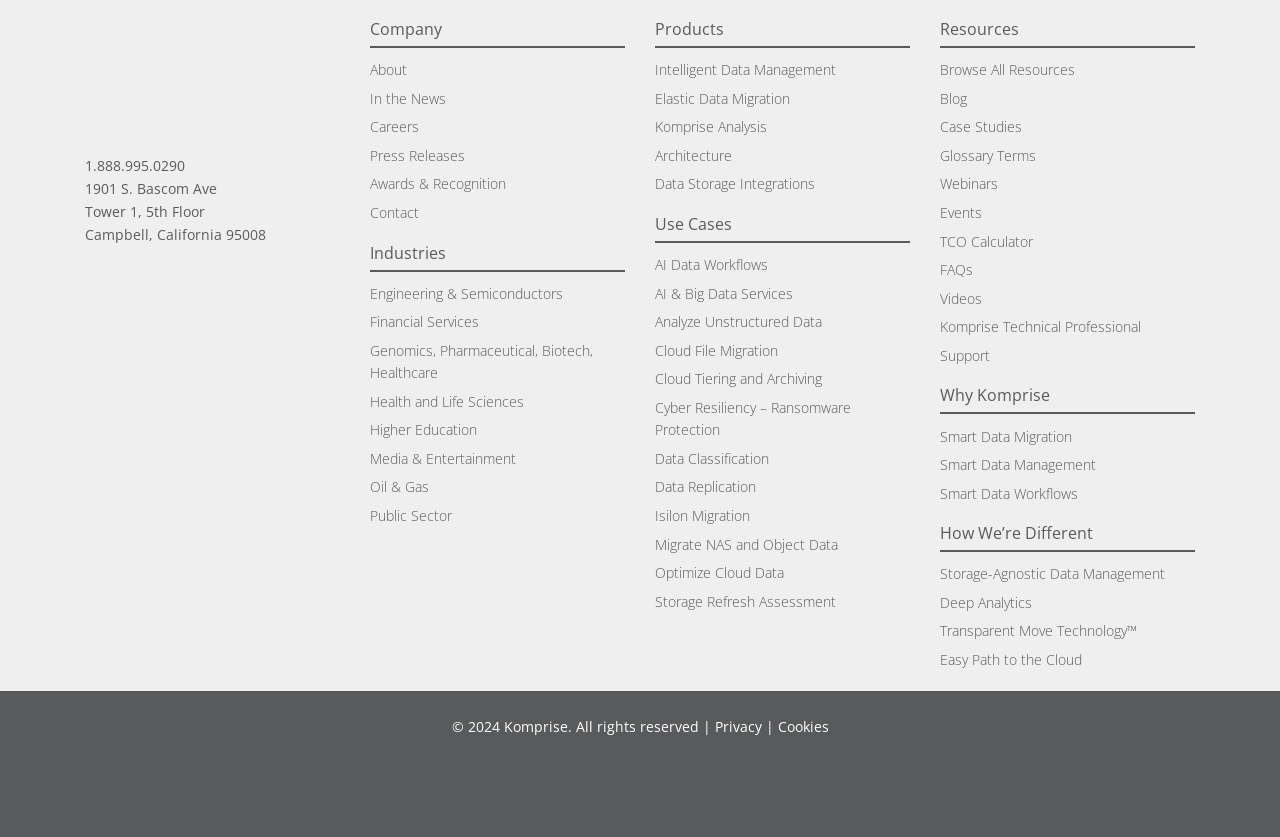What are the main categories on the webpage?
Please use the visual content to give a single word or phrase answer.

Company, Industries, Products, Use Cases, Resources, Why Komprise